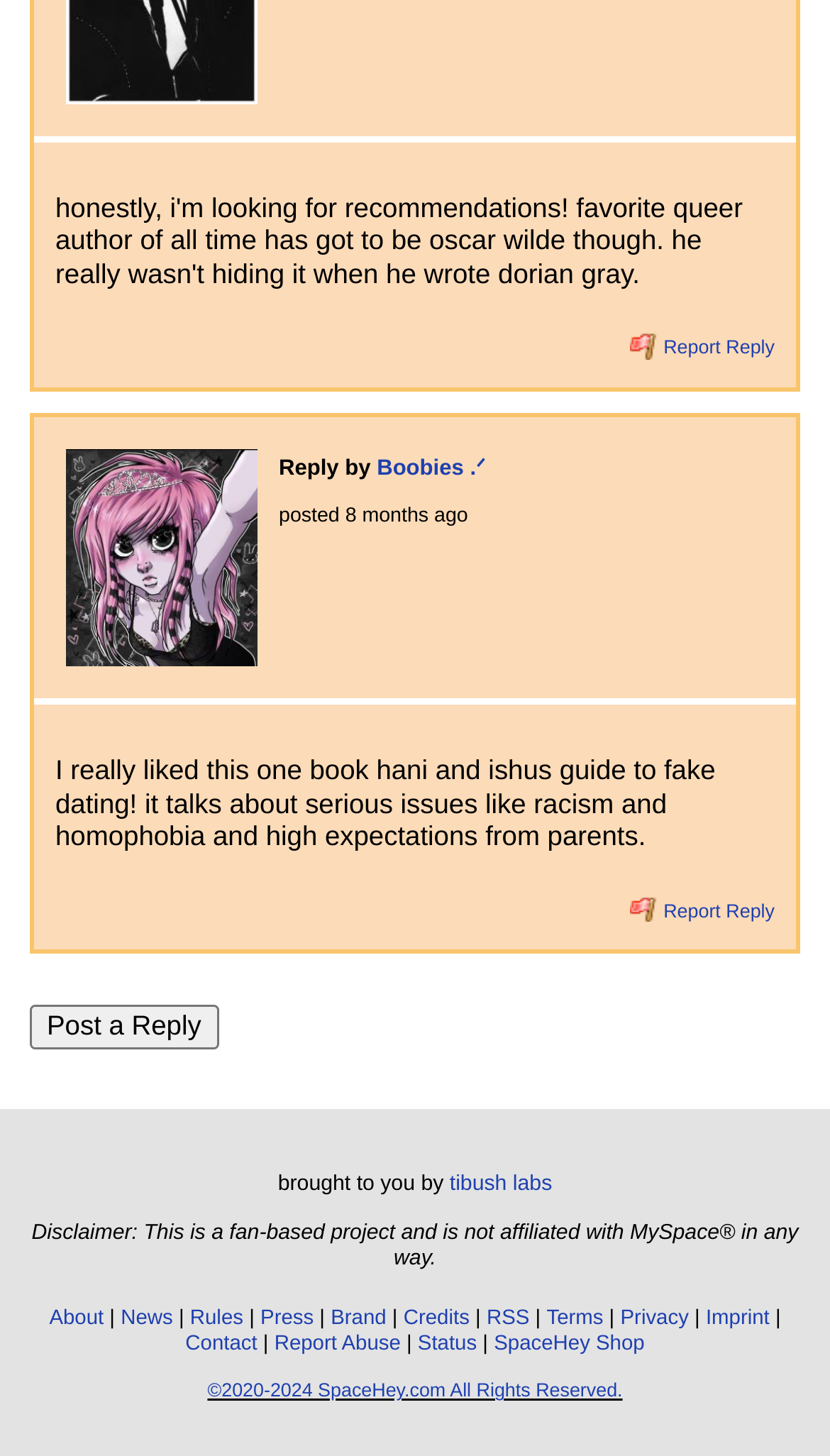Identify the bounding box coordinates of the clickable region required to complete the instruction: "Post a reply". The coordinates should be given as four float numbers within the range of 0 and 1, i.e., [left, top, right, bottom].

[0.036, 0.691, 0.263, 0.721]